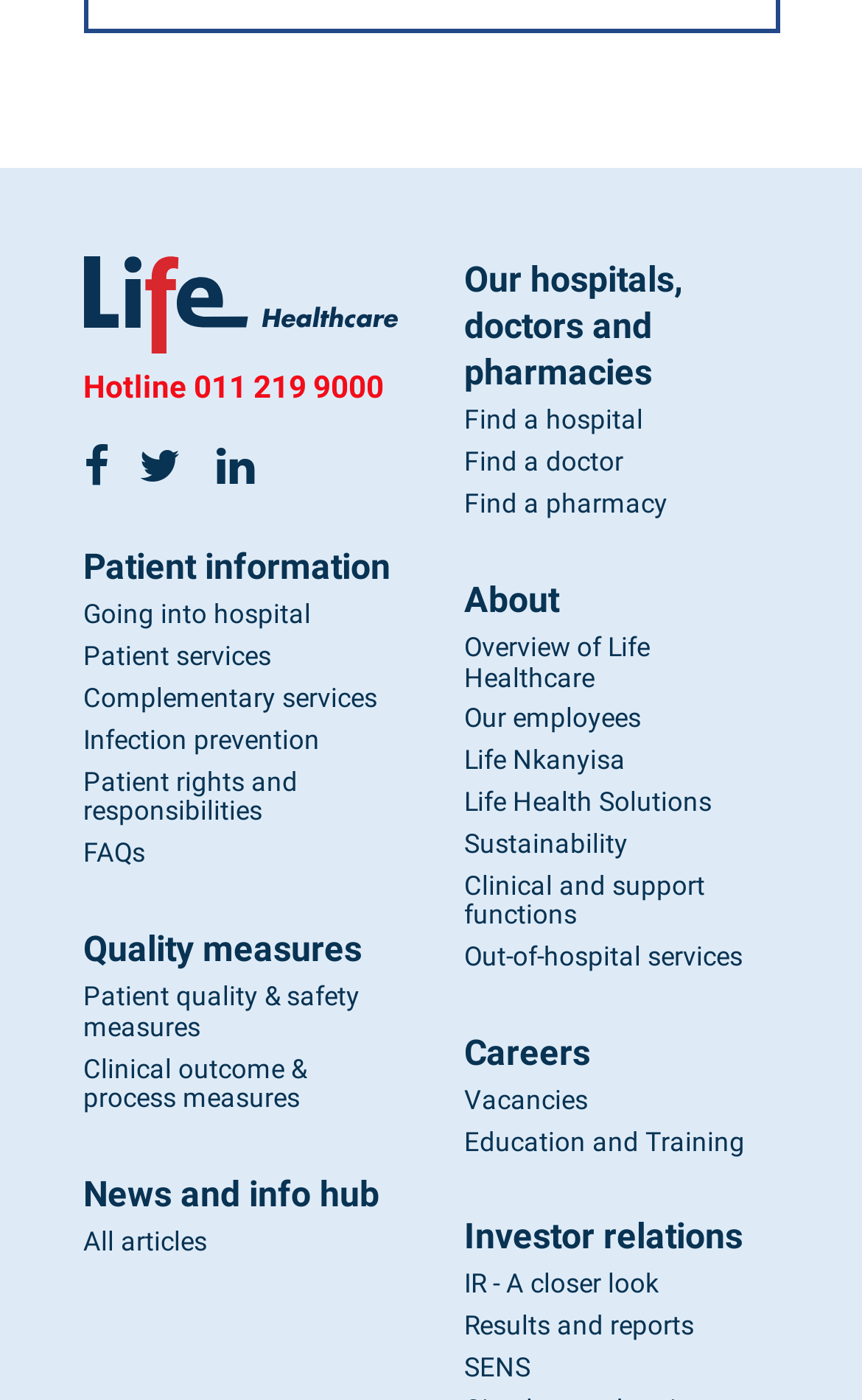What is the section that includes 'Find a hospital', 'Find a doctor', and 'Find a pharmacy'?
Using the visual information from the image, give a one-word or short-phrase answer.

Our hospitals, doctors and pharmacies